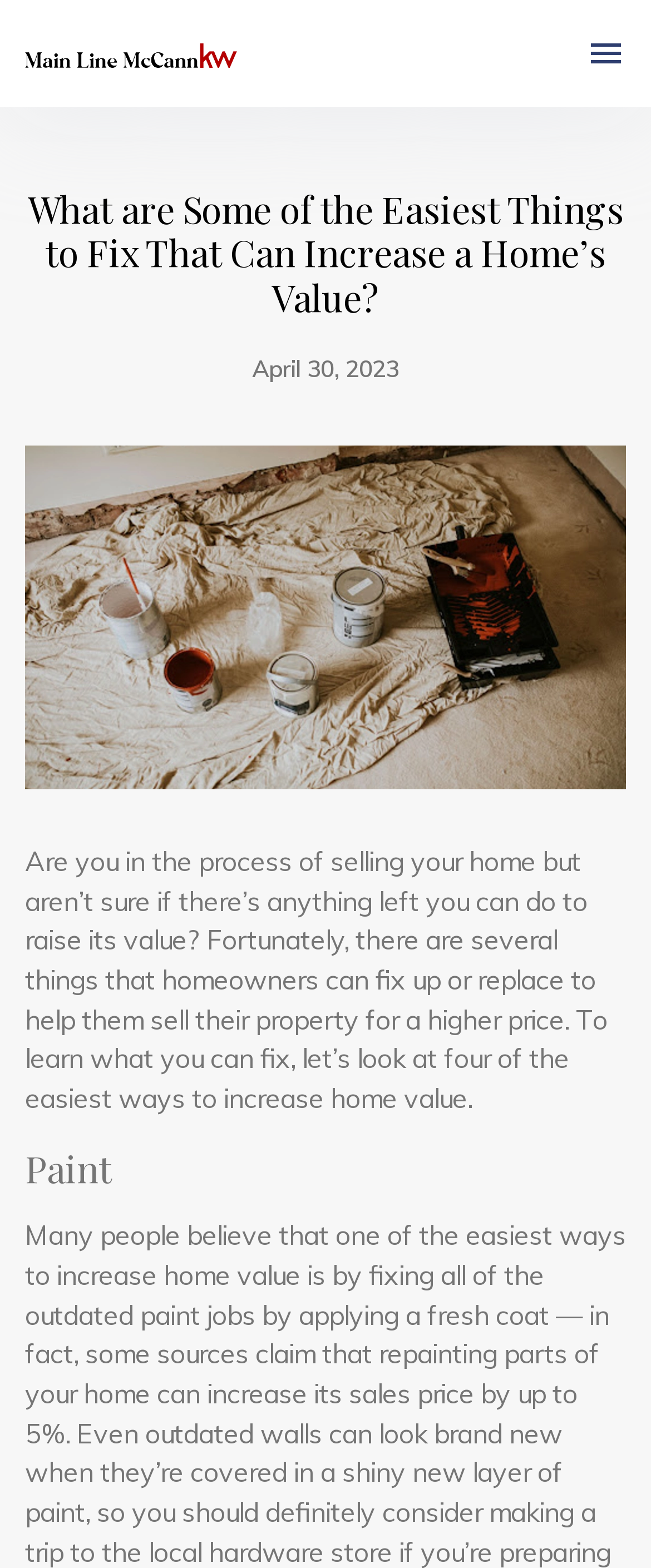Generate a comprehensive description of the webpage.

The webpage is about increasing a home's value, specifically focusing on easy fixes. At the top left, there is a link to "Main Line McCann" accompanied by an image with the same name. On the top right, a button labeled "Toggle navigation" is present. 

Below the link and button, a heading "What are Some of the Easiest Things to Fix That Can Increase a Home’s Value?" is displayed prominently. Next to the heading, an image related to the topic is shown. 

Further down, the date "April 30, 2023" is mentioned. A block of text follows, explaining that homeowners can make certain fixes to increase their property's value. It introduces the topic of easy ways to increase home value. 

Below this text, a subheading "Paint" is displayed, indicating that one of the easy fixes to increase home value is related to painting.